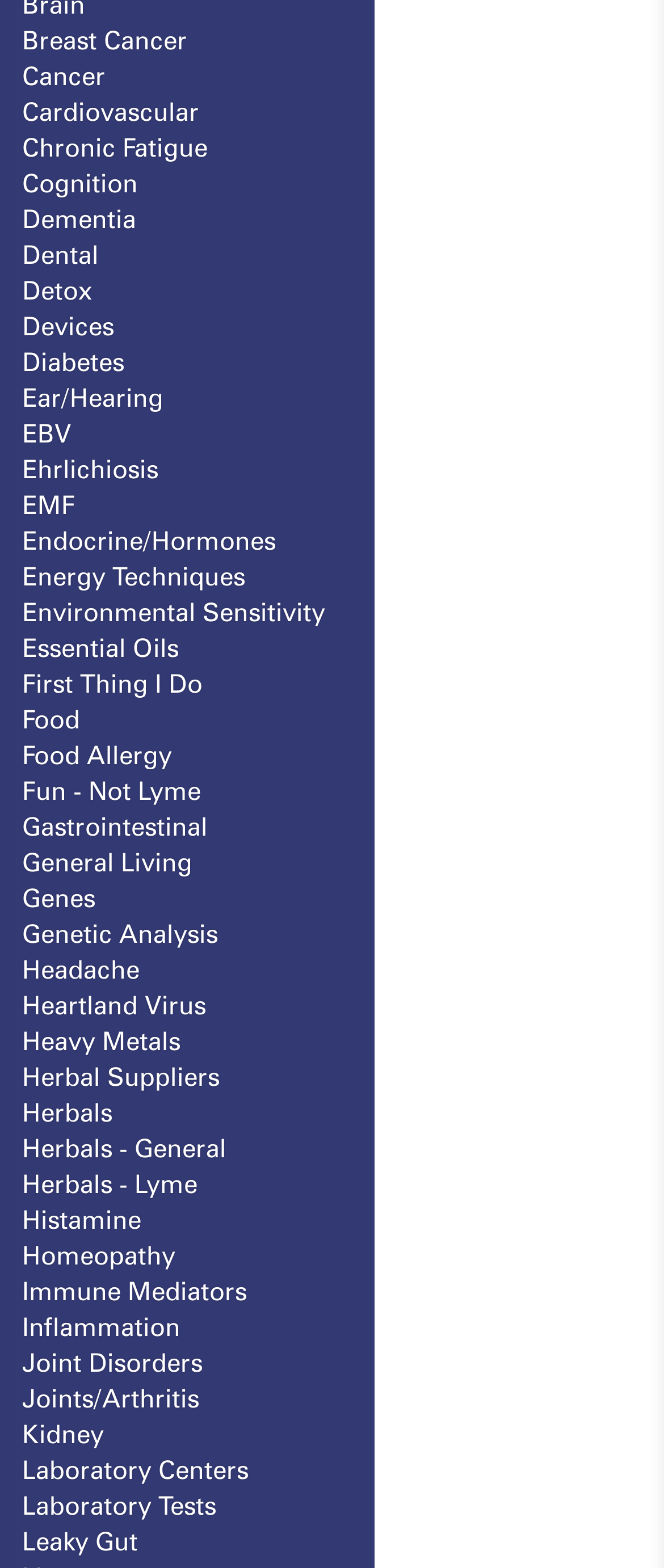Is there a link related to diabetes on this webpage?
Provide a short answer using one word or a brief phrase based on the image.

Yes